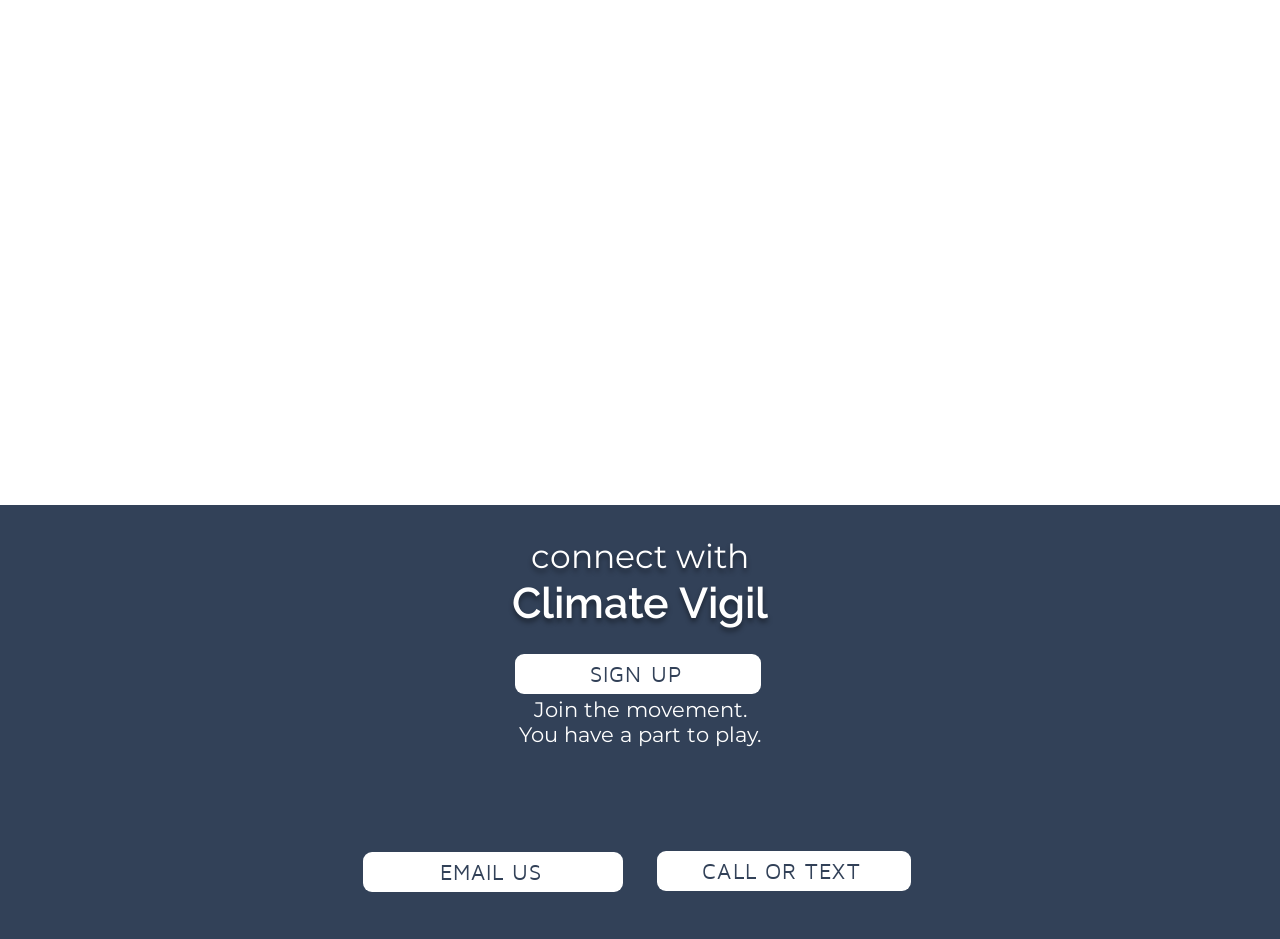Please determine the bounding box of the UI element that matches this description: and God's planet.. The coordinates should be given as (top-left x, top-left y, bottom-right x, bottom-right y), with all values between 0 and 1.

[0.216, 0.172, 0.371, 0.199]